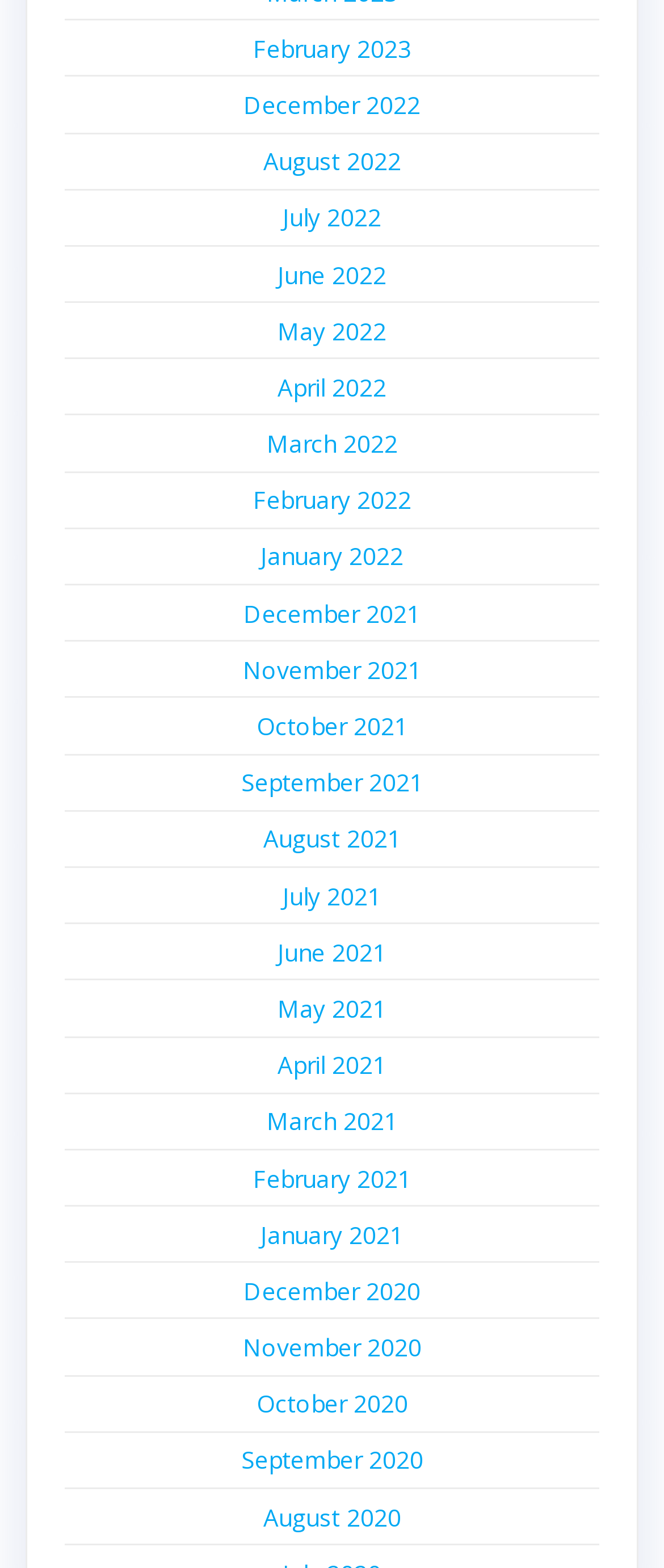Refer to the element description July 2022 and identify the corresponding bounding box in the screenshot. Format the coordinates as (top-left x, top-left y, bottom-right x, bottom-right y) with values in the range of 0 to 1.

[0.426, 0.128, 0.574, 0.149]